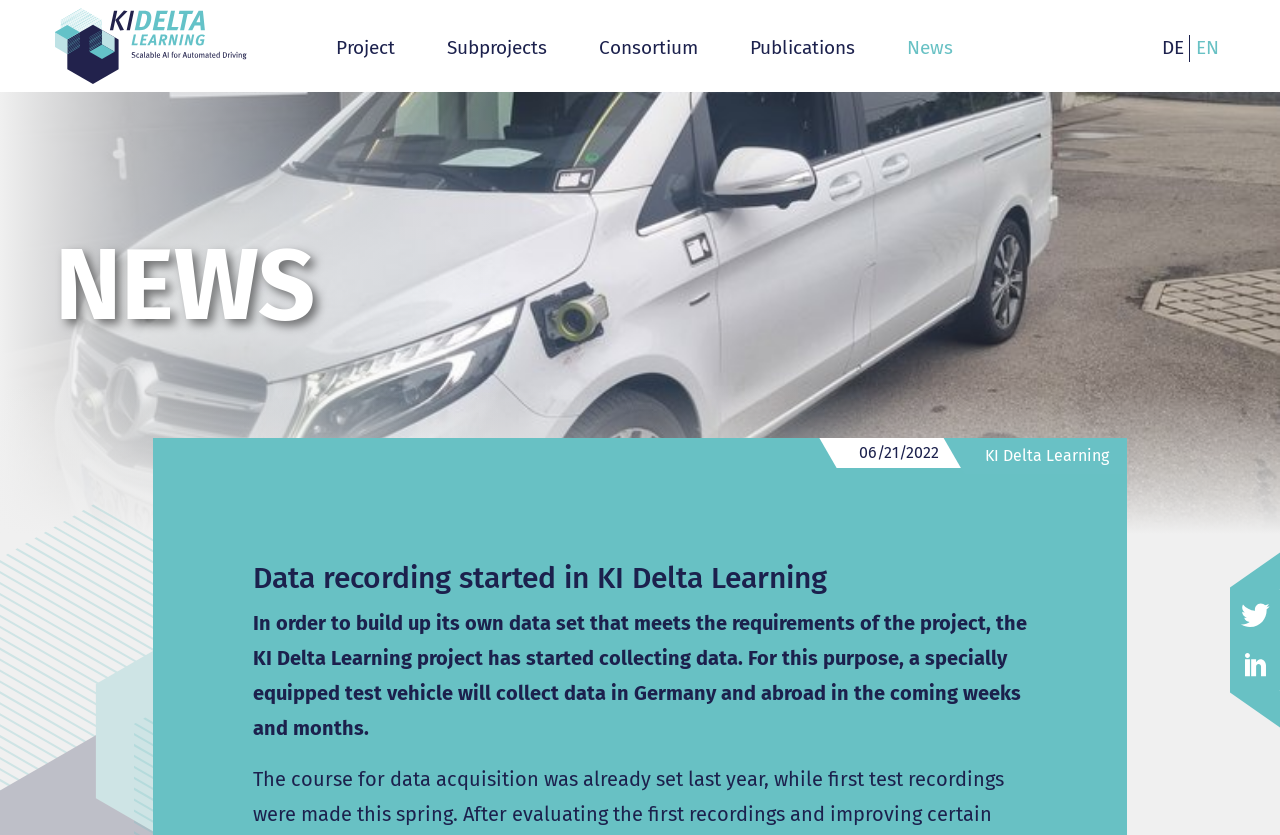Provide the bounding box coordinates of the HTML element described by the text: "Dave Fitzgerald".

None